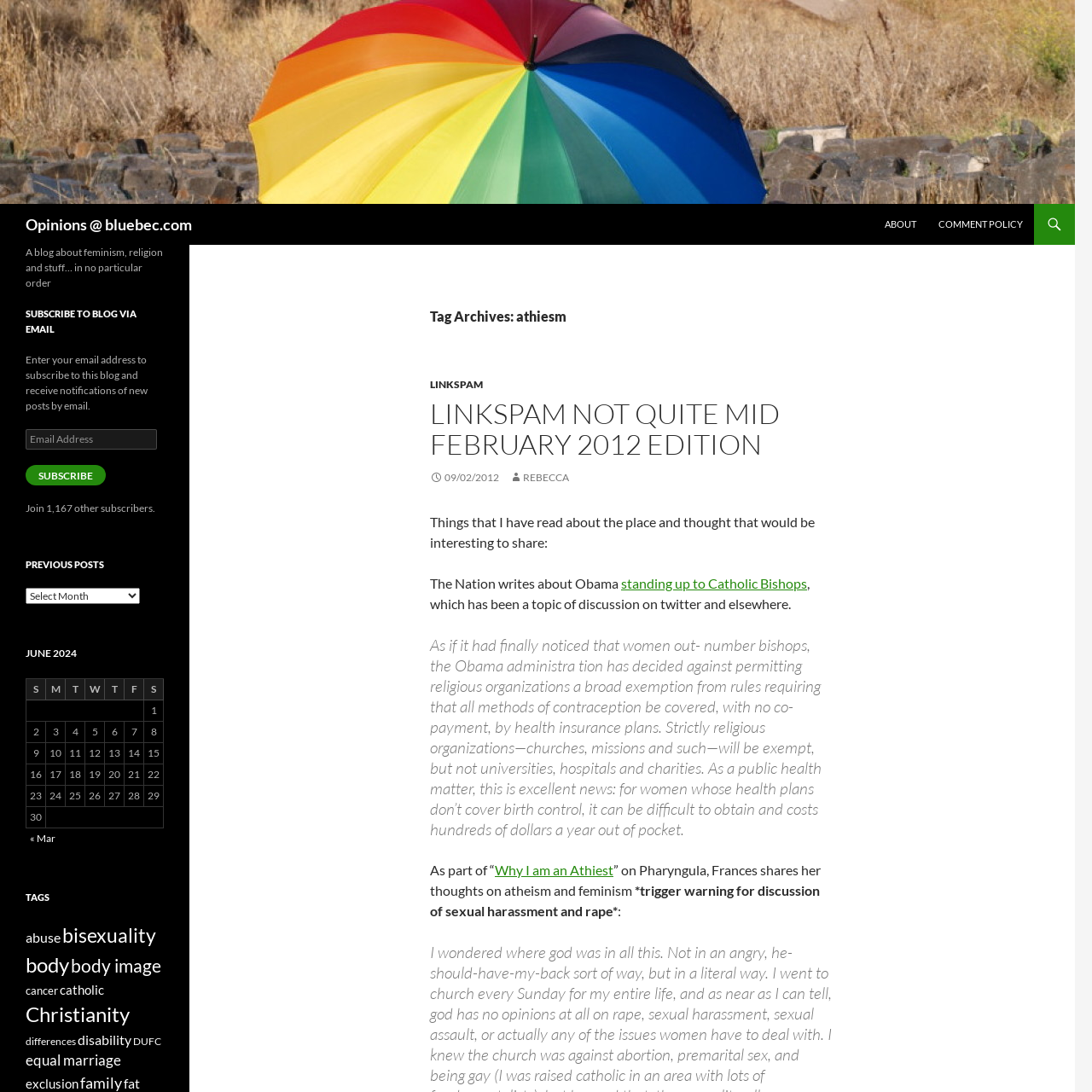What is the date of the blog post 'LINKSPAM NOT QUITE MID FEBRUARY 2012 EDITION'?
Please give a detailed and elaborate answer to the question based on the image.

The date of the blog post 'LINKSPAM NOT QUITE MID FEBRUARY 2012 EDITION' is mentioned as '09/02/2012' in the webpage content.